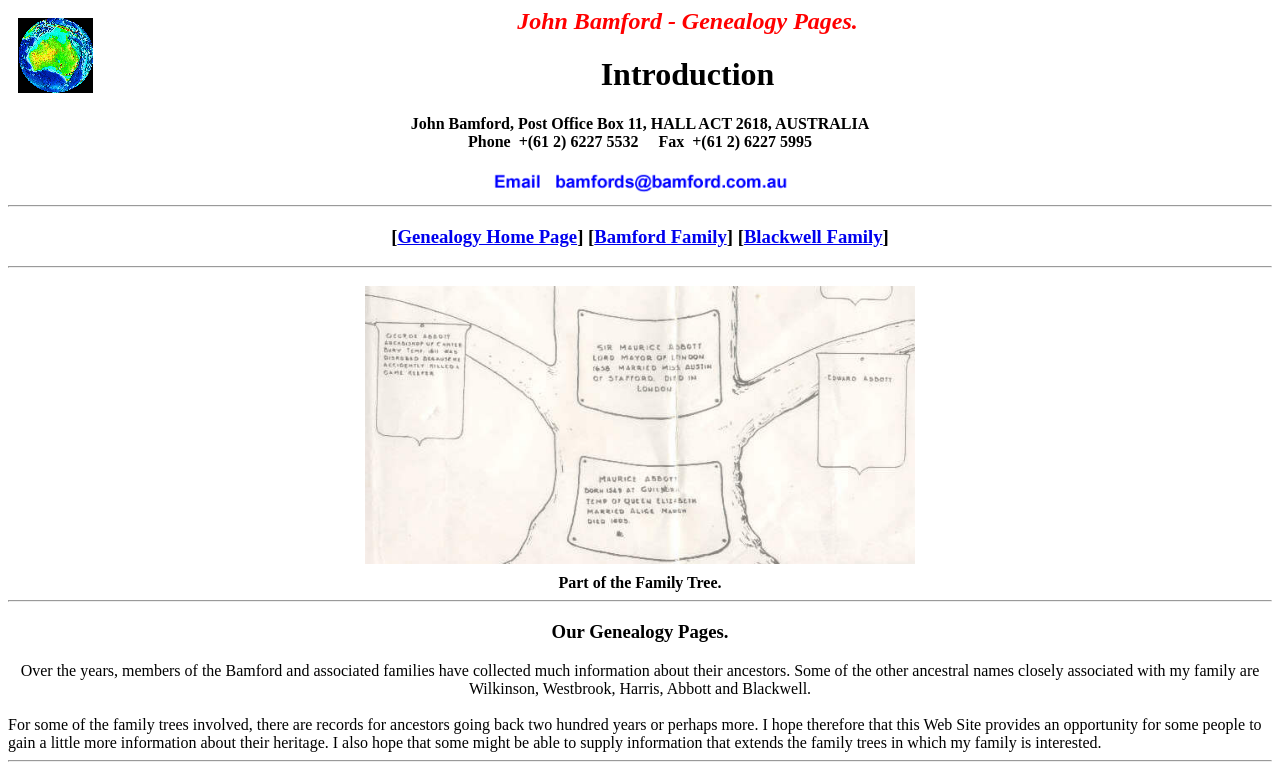What is the name of the person associated with this family tree?
Give a single word or phrase answer based on the content of the image.

John Bamford